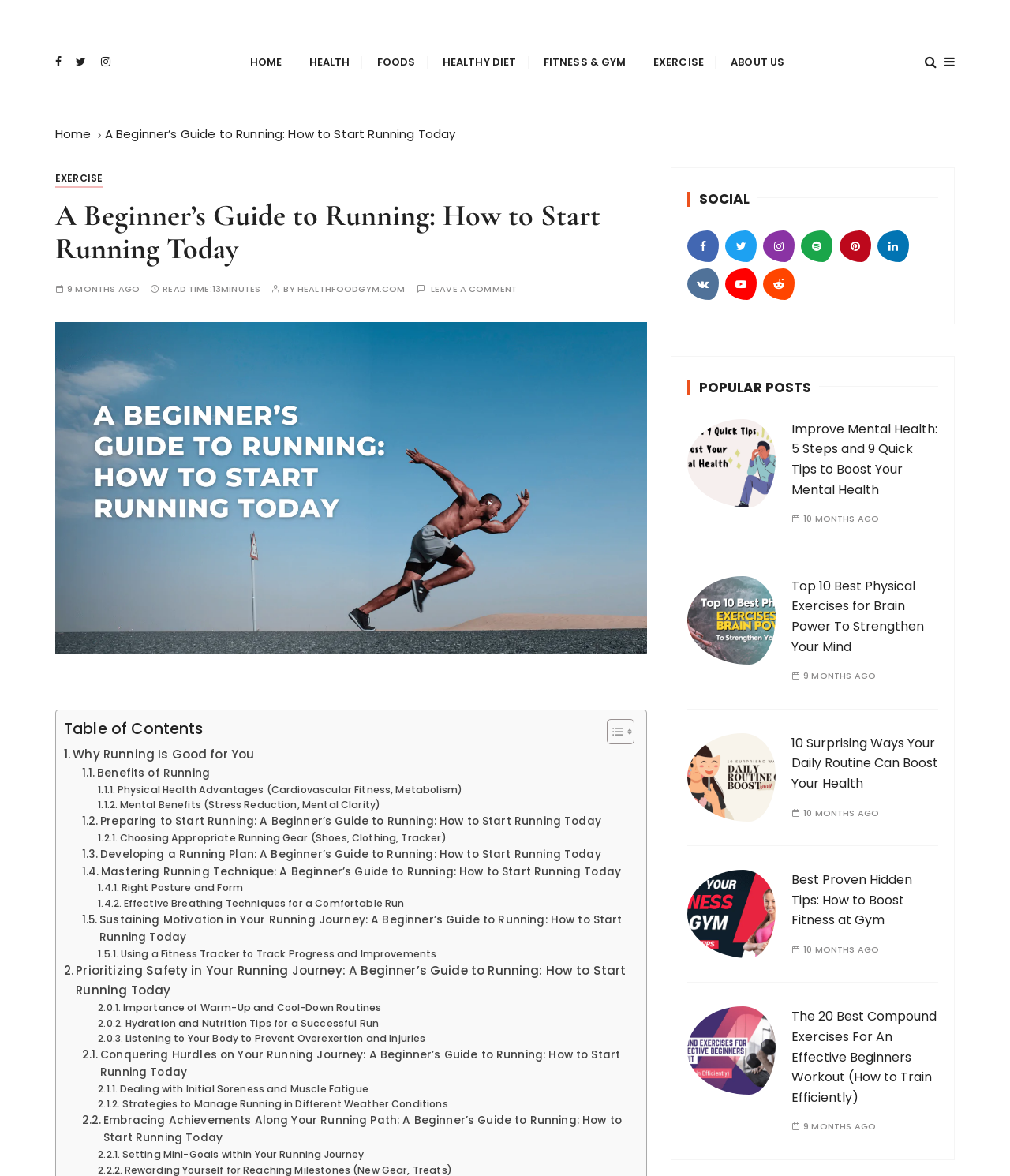What is the main heading displayed on the webpage? Please provide the text.

A Beginner’s Guide to Running: How to Start Running Today